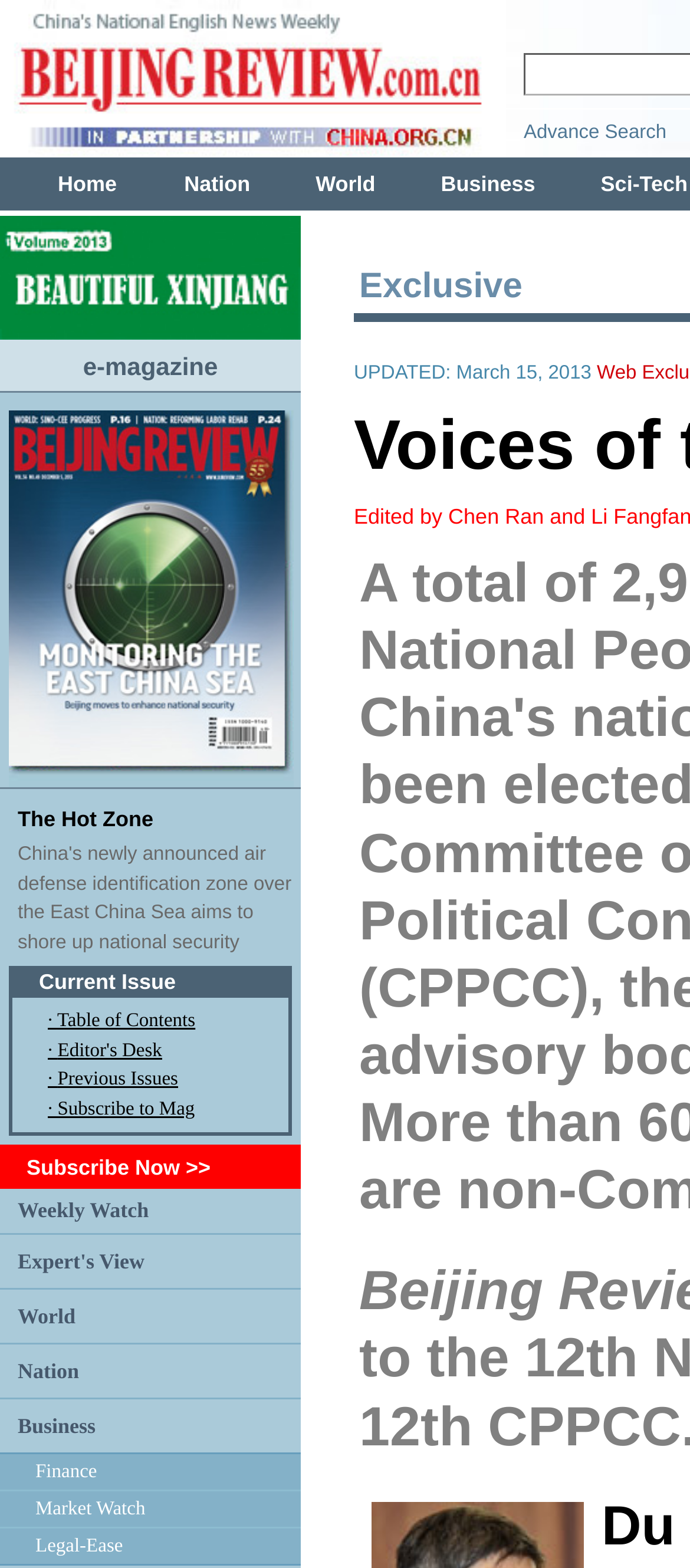Provide the bounding box coordinates of the HTML element described by the text: "The Hot Zone". The coordinates should be in the format [left, top, right, bottom] with values between 0 and 1.

[0.026, 0.514, 0.222, 0.53]